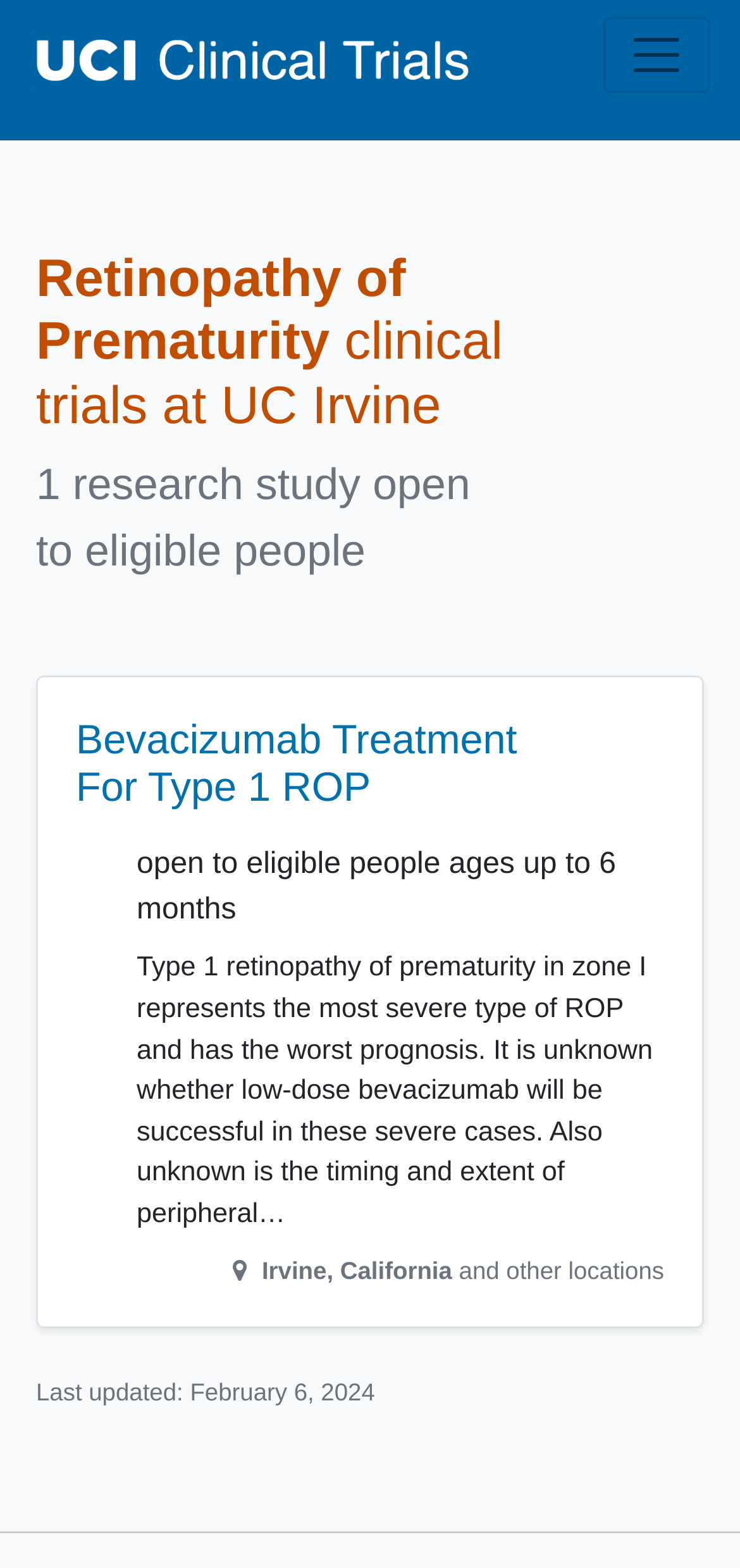Generate a detailed explanation of the webpage's features and information.

The webpage is about Retinopathy of Prematurity clinical trials at UC Irvine. At the top left, there is a link to "UC Irvine Clinical Trials" accompanied by an image with the same name. On the top right, there is a button to toggle navigation. 

Below the top section, the main content area begins. It starts with a heading that reads "Retinopathy of Prematurity clinical trials at UC Irvine". Underneath, there is a text stating "1 research study open to eligible people". 

Further down, there is a section dedicated to a specific study, "Bevacizumab Treatment For Type 1 ROP", which includes a link to the study. This section also provides details about the study, including the age range of eligible participants, which is up to 6 months. A lengthy text describes the study, explaining that it aims to investigate the effectiveness of low-dose bevacizumab in treating severe cases of Type 1 retinopathy of prematurity. 

The location of the study is specified as Irvine, California, and other locations. At the bottom of the page, there is a text indicating when the information was last updated, which is February 6, 2024.